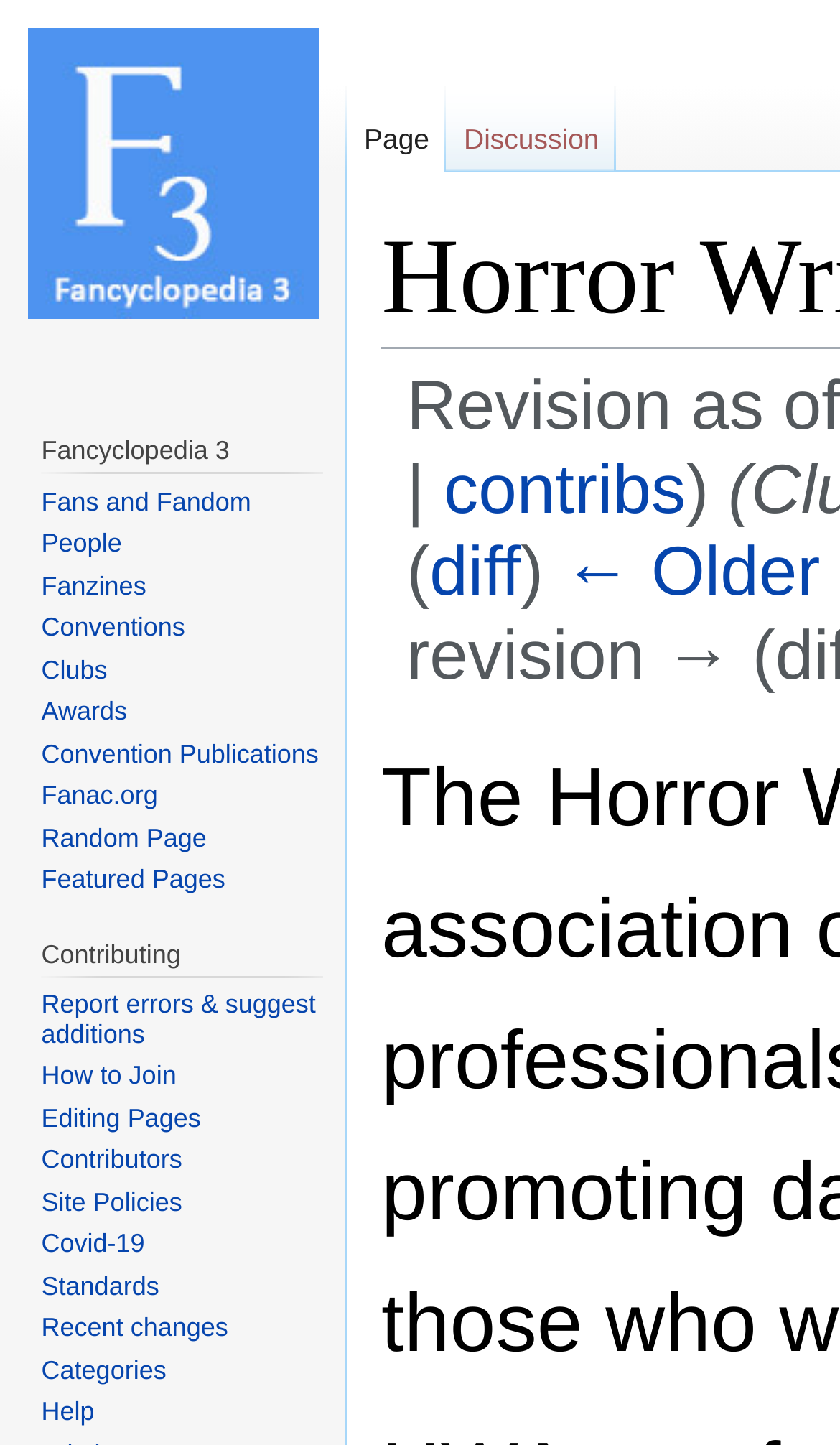Determine the bounding box coordinates for the area that should be clicked to carry out the following instruction: "Explore Fans and Fandom".

[0.049, 0.336, 0.299, 0.357]